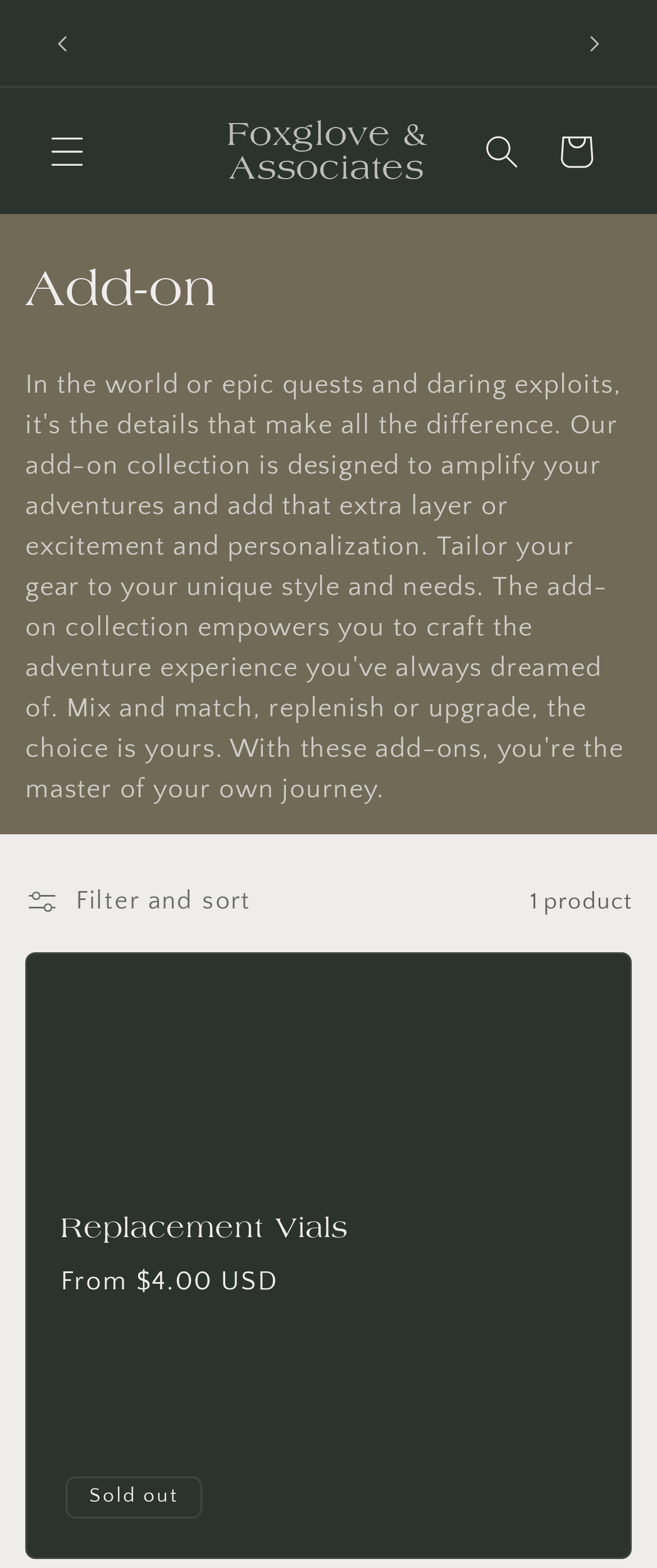Analyze the image and deliver a detailed answer to the question: What is the name of the store?

The name of the store can be found in the link element with the text 'Foxglove & Associates' at the top of the page.